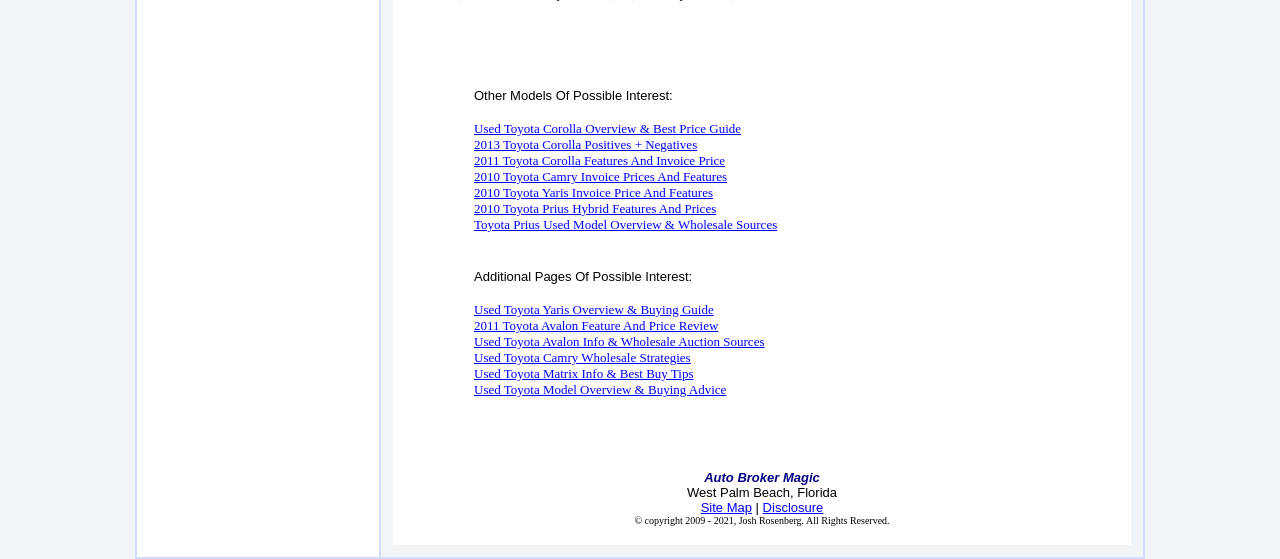How many static text elements are there in the blockquote section?
Using the image, elaborate on the answer with as much detail as possible.

The blockquote section contains 2 static text elements, which are 'Other Models Of Possible Interest:' and 'Additional Pages Of Possible Interest:'.